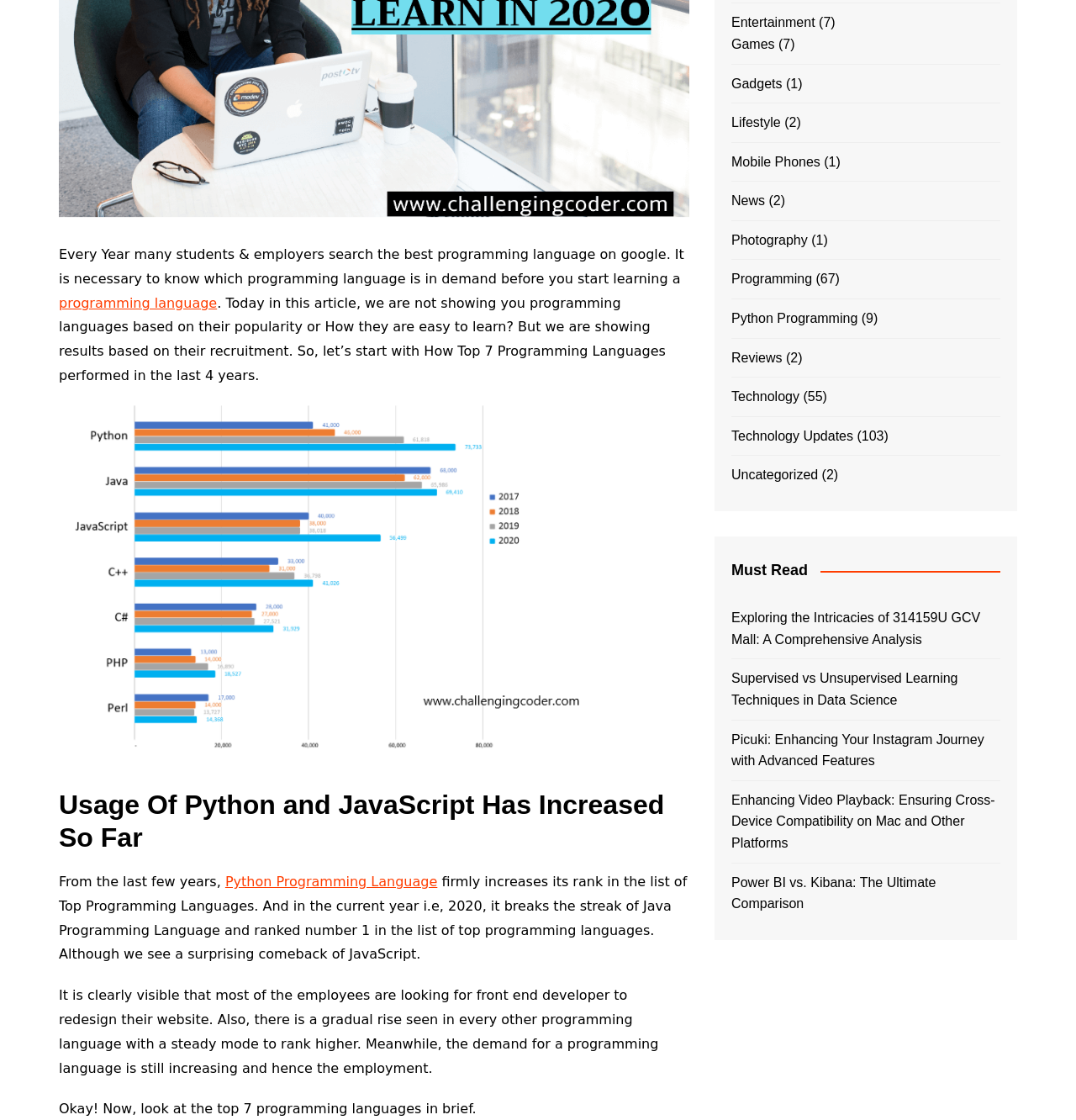Extract the bounding box coordinates for the described element: "Technology Updates". The coordinates should be represented as four float numbers between 0 and 1: [left, top, right, bottom].

[0.68, 0.38, 0.793, 0.399]